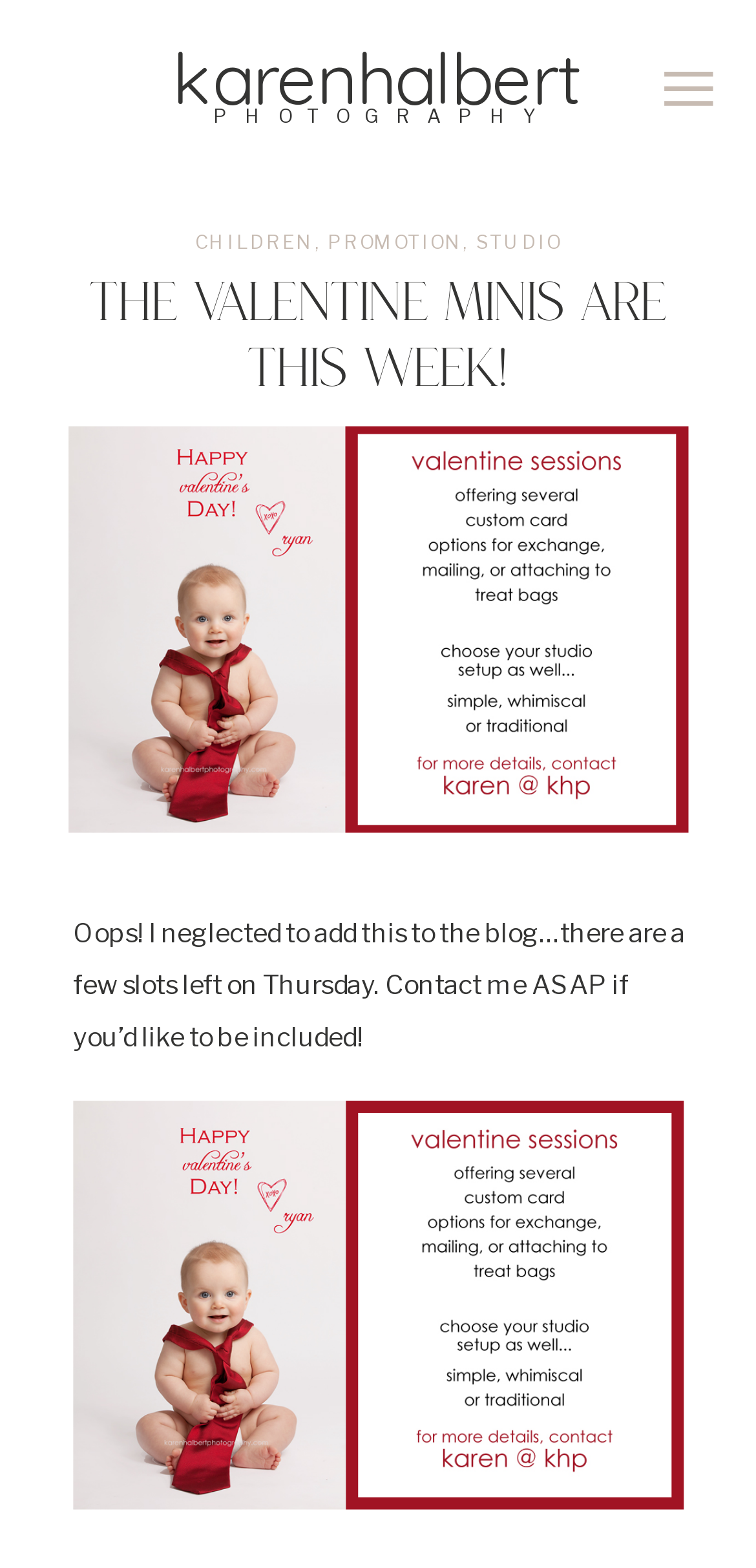Please provide a comprehensive response to the question below by analyzing the image: 
What type of photography is emphasized?

The webpage has a heading 'the valentine minis are THIS WEEK!' and an image, indicating that the photography service is promoting Valentine's Day mini photo shoots.